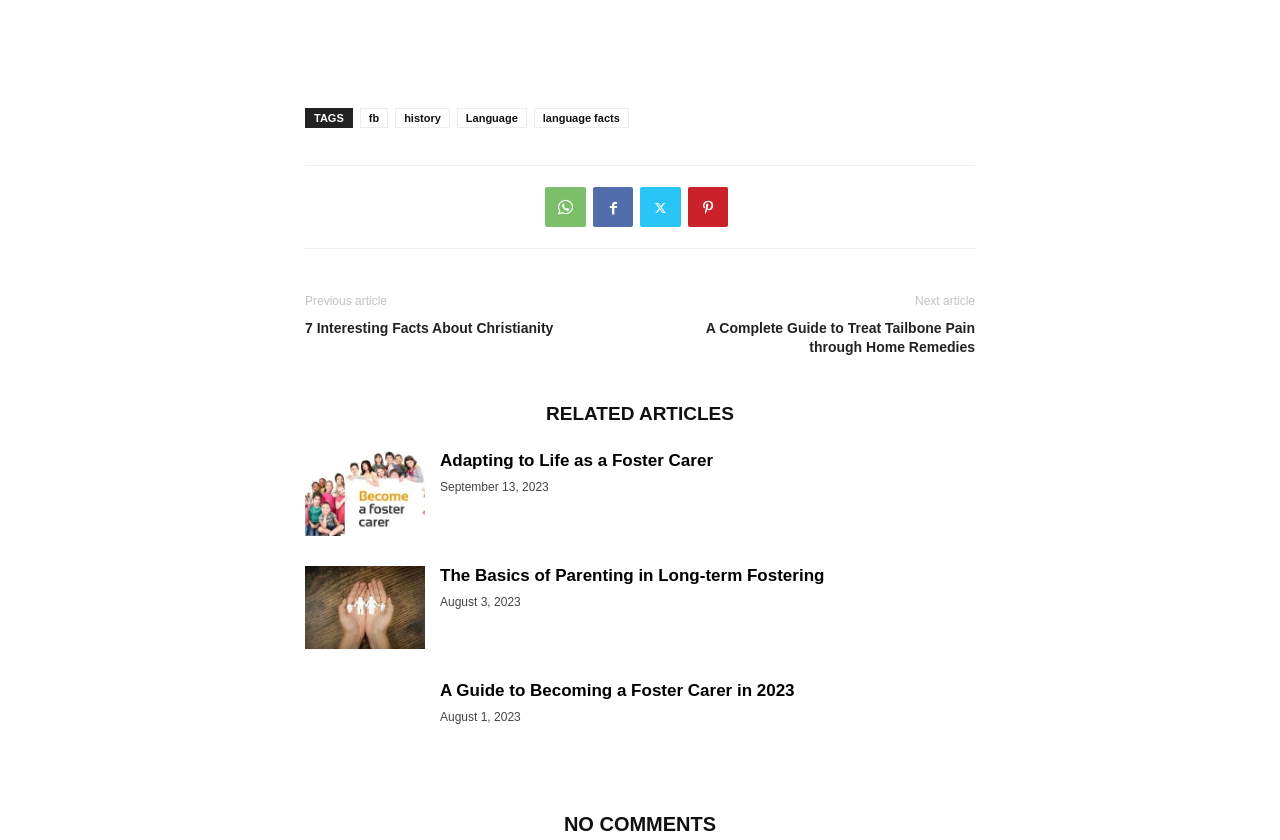What is the title of the previous article?
By examining the image, provide a one-word or phrase answer.

7 Interesting Facts About Christianity